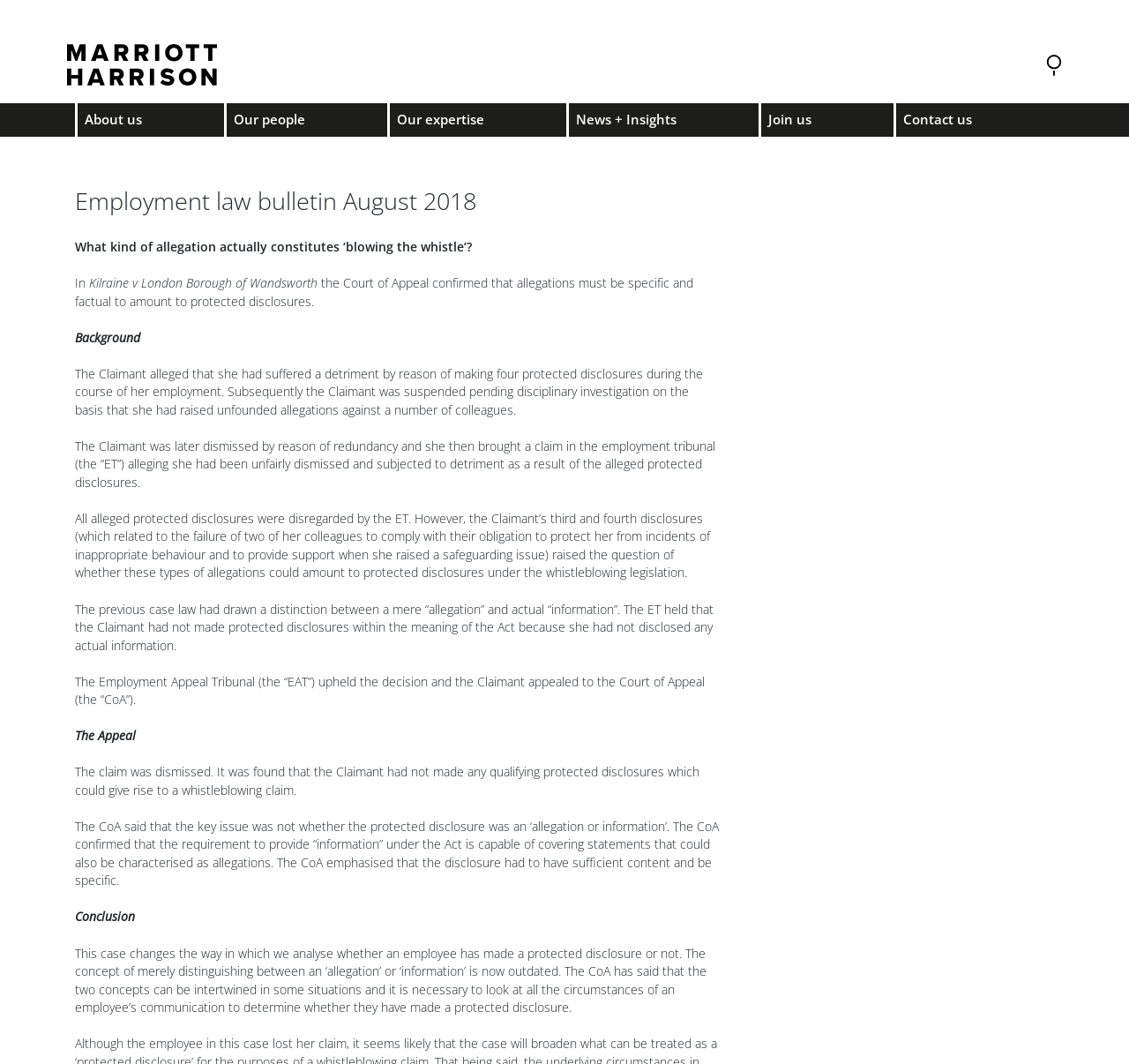What is the topic of the employment law bulletin?
Using the details shown in the screenshot, provide a comprehensive answer to the question.

The topic of the employment law bulletin can be inferred from the text content of the webpage, which discusses the concept of whistleblowing and the Court of Appeal's decision in the Kilraine v London Borough of Wandsworth case.